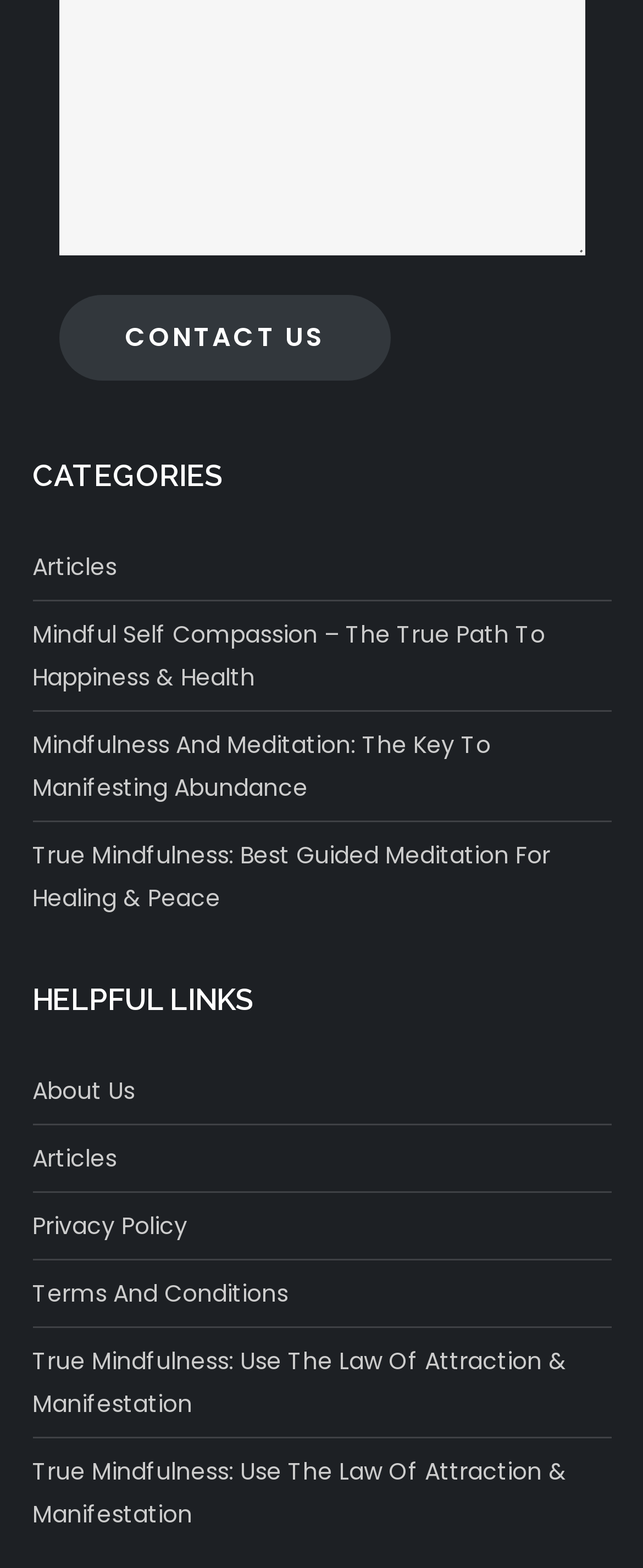Answer the question using only one word or a concise phrase: How many links are under the 'HELPFUL LINKS' section?

5